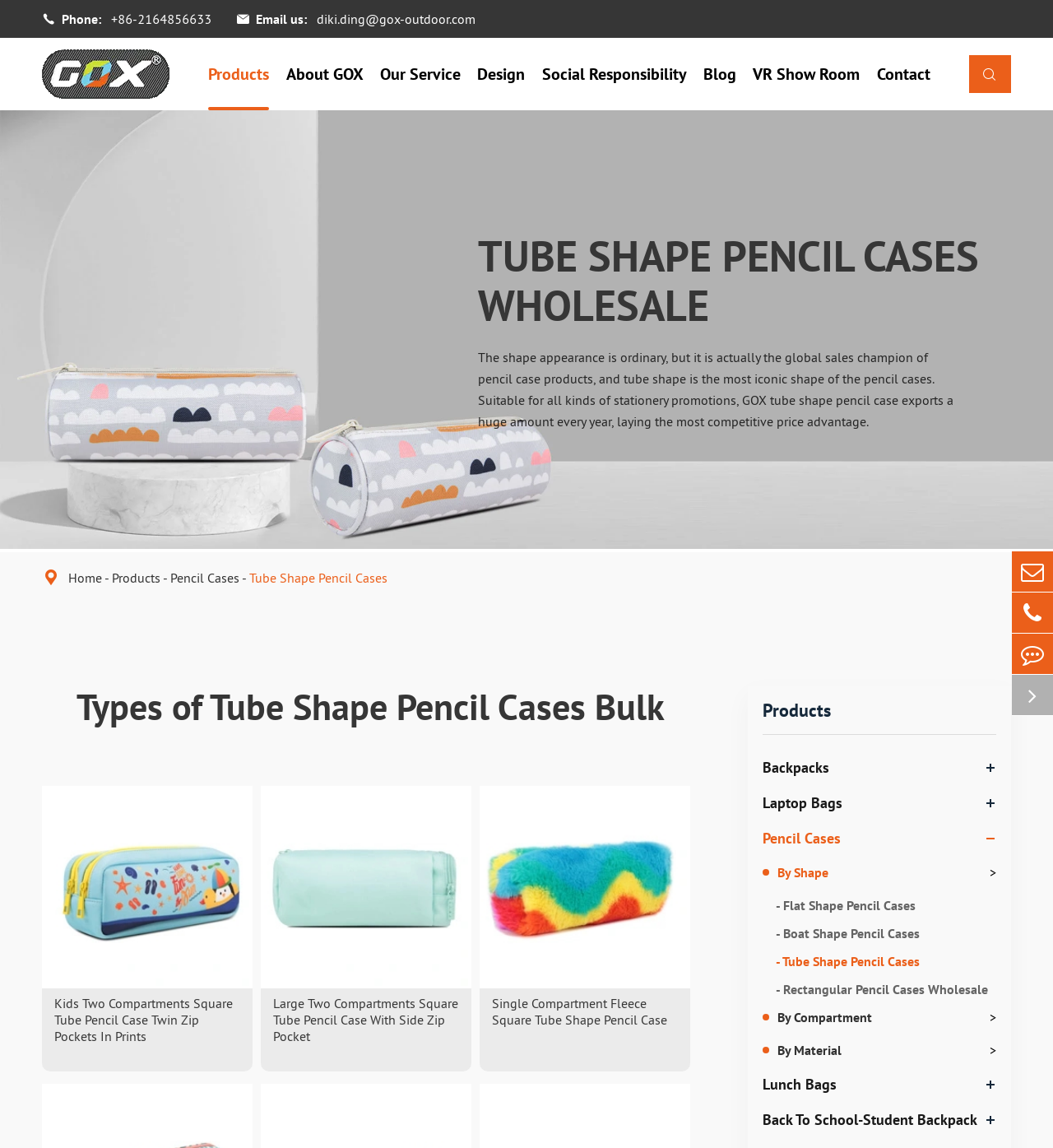Please identify the bounding box coordinates of the clickable element to fulfill the following instruction: "Go to the home page". The coordinates should be four float numbers between 0 and 1, i.e., [left, top, right, bottom].

[0.065, 0.496, 0.097, 0.511]